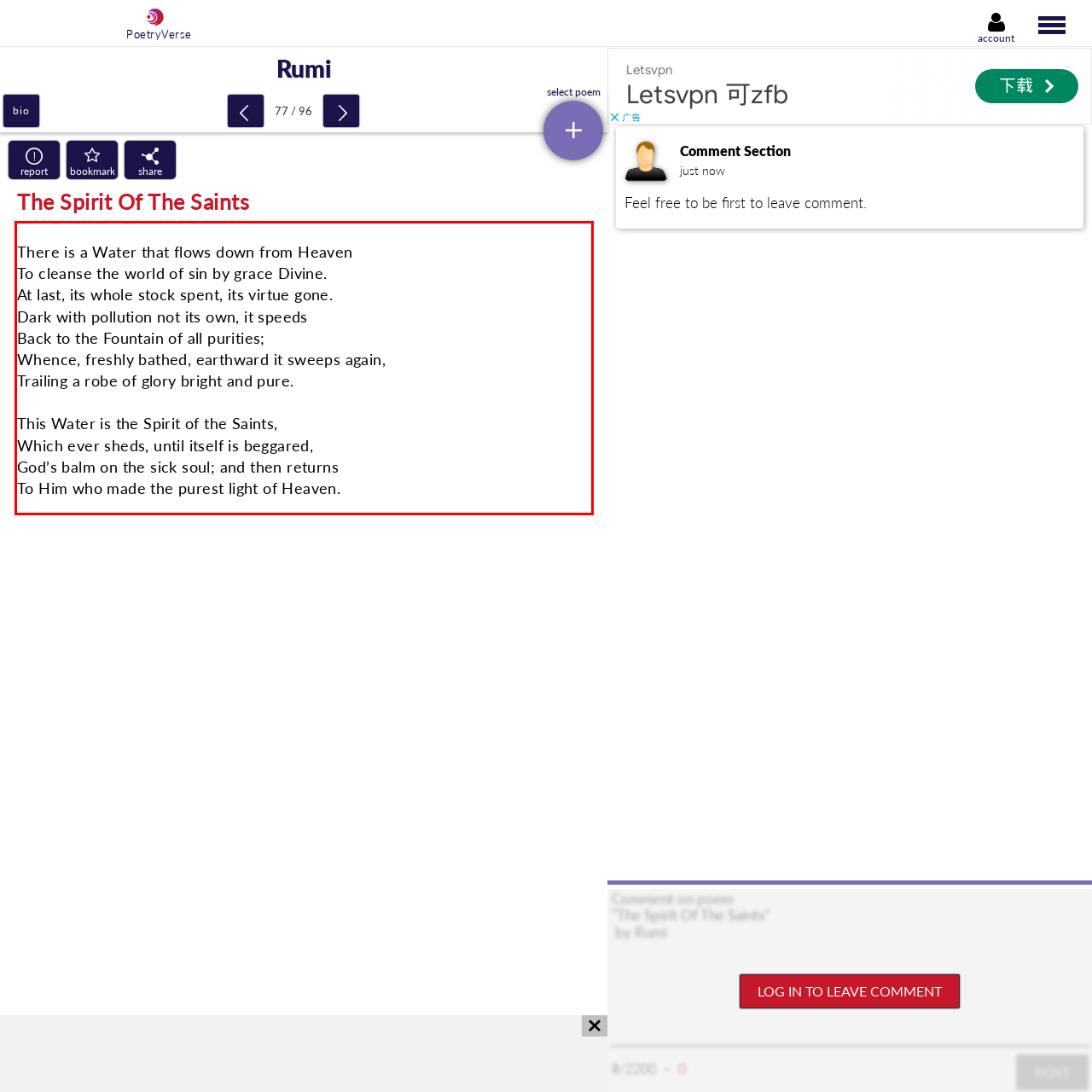Analyze the screenshot of the webpage and extract the text from the UI element that is inside the red bounding box.

There is a Water that flows down from Heaven To cleanse the world of sin by grace Divine. At last, its whole stock spent, its virtue gone. Dark with pollution not its own, it speeds Back to the Fountain of all purities; Whence, freshly bathed, earthward it sweeps again, Trailing a robe of glory bright and pure. This Water is the Spirit of the Saints, Which ever sheds, until itself is beggared, God’s balm on the sick soul; and then returns To Him who made the purest light of Heaven.